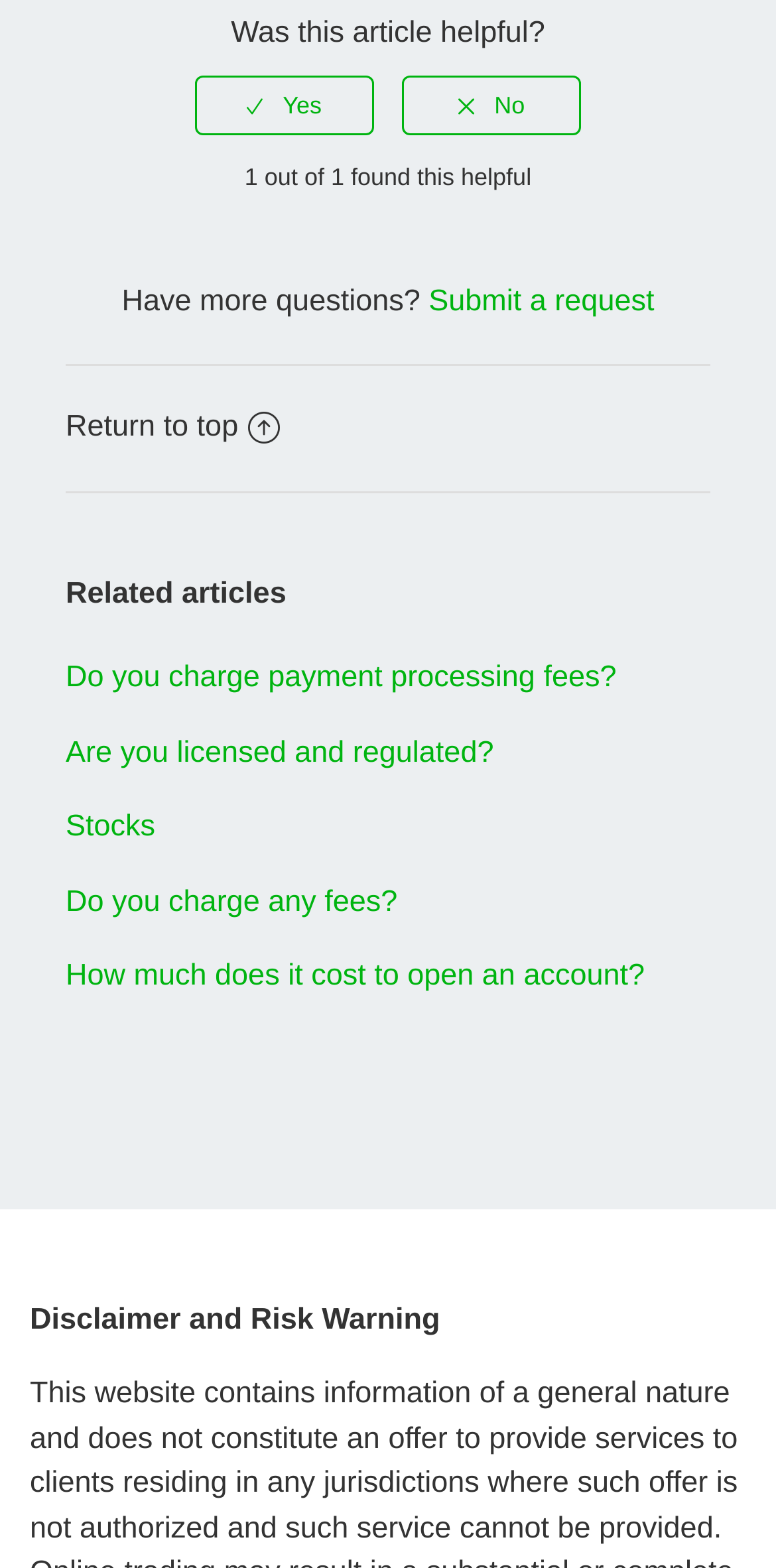What is the disclaimer about?
By examining the image, provide a one-word or phrase answer.

Risk warning